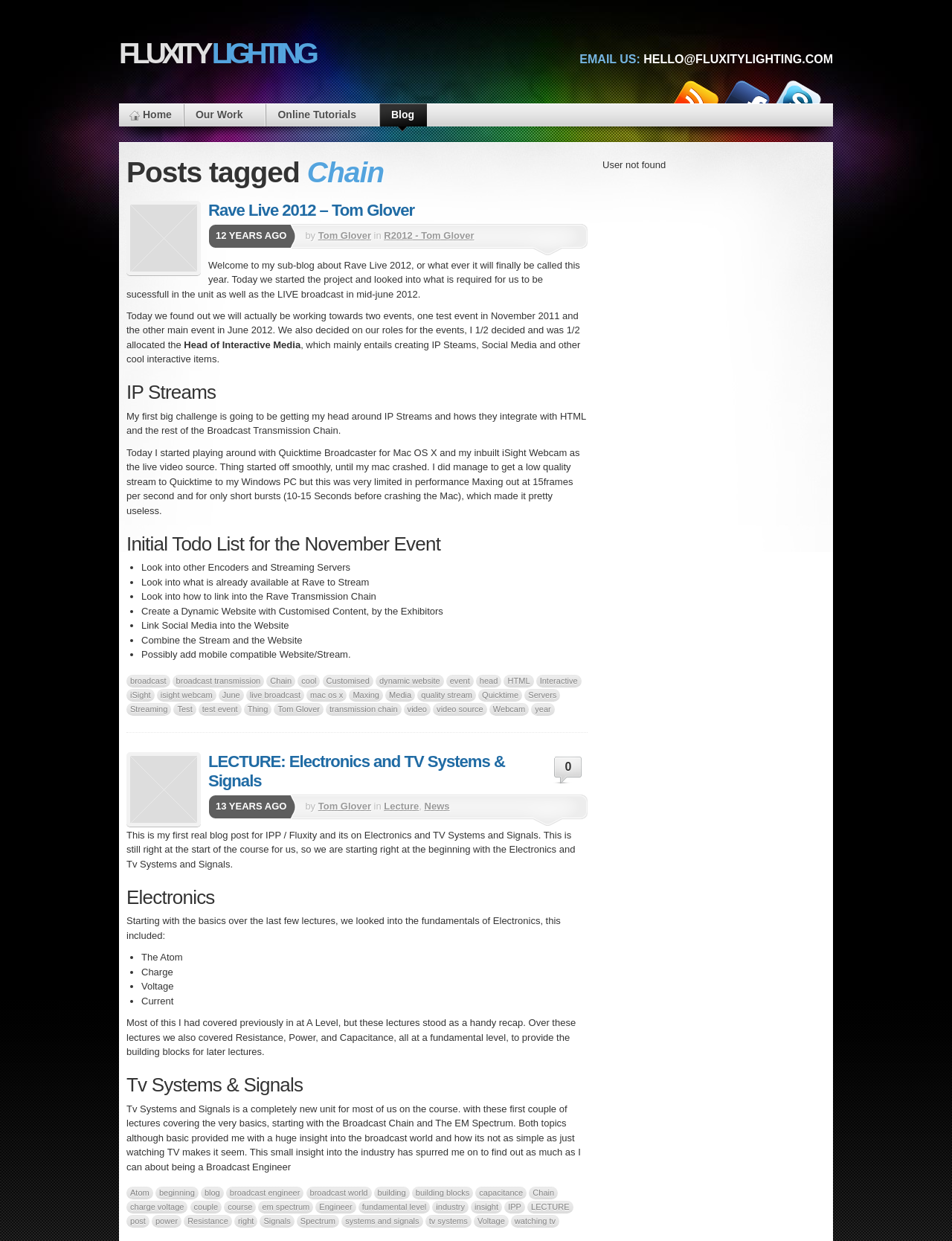What is the category of posts on this webpage?
Using the visual information from the image, give a one-word or short-phrase answer.

Chain